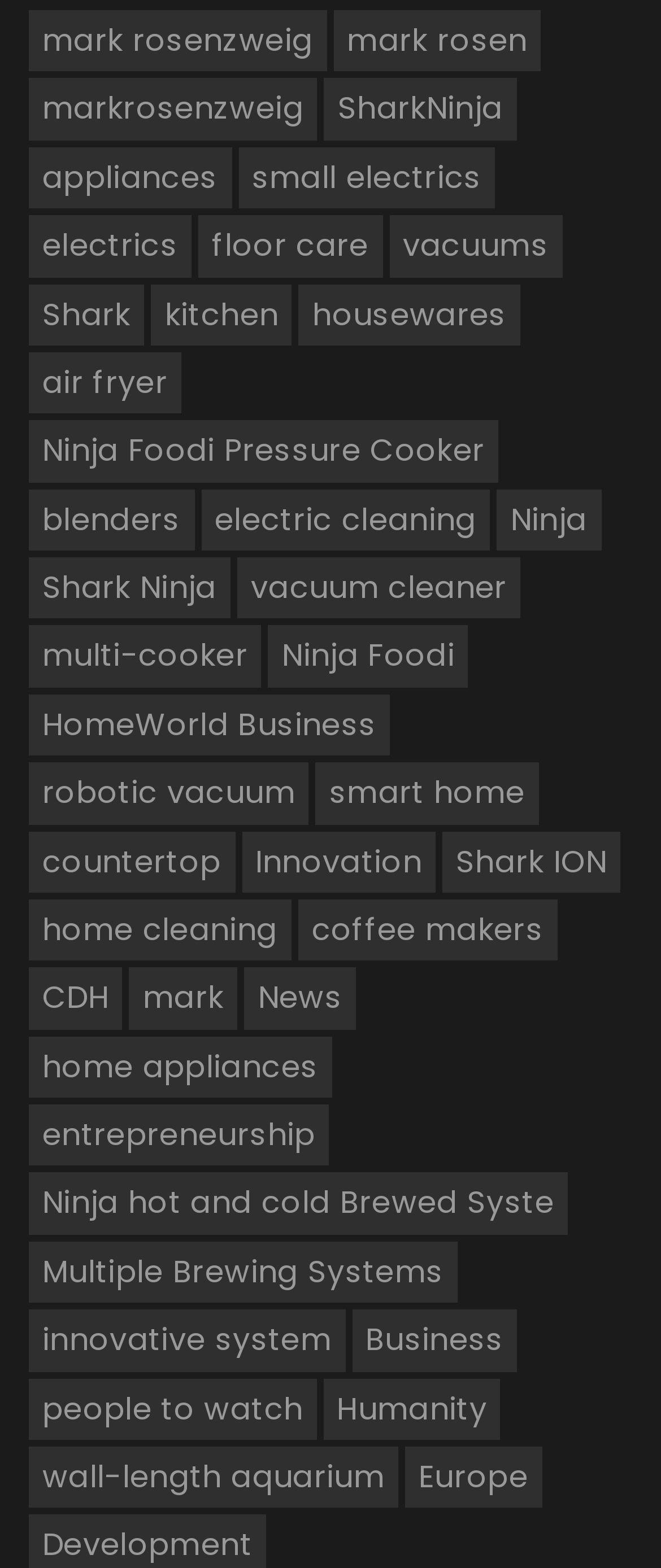Provide the bounding box coordinates for the UI element that is described by this text: "mark rosen". The coordinates should be in the form of four float numbers between 0 and 1: [left, top, right, bottom].

[0.504, 0.007, 0.819, 0.046]